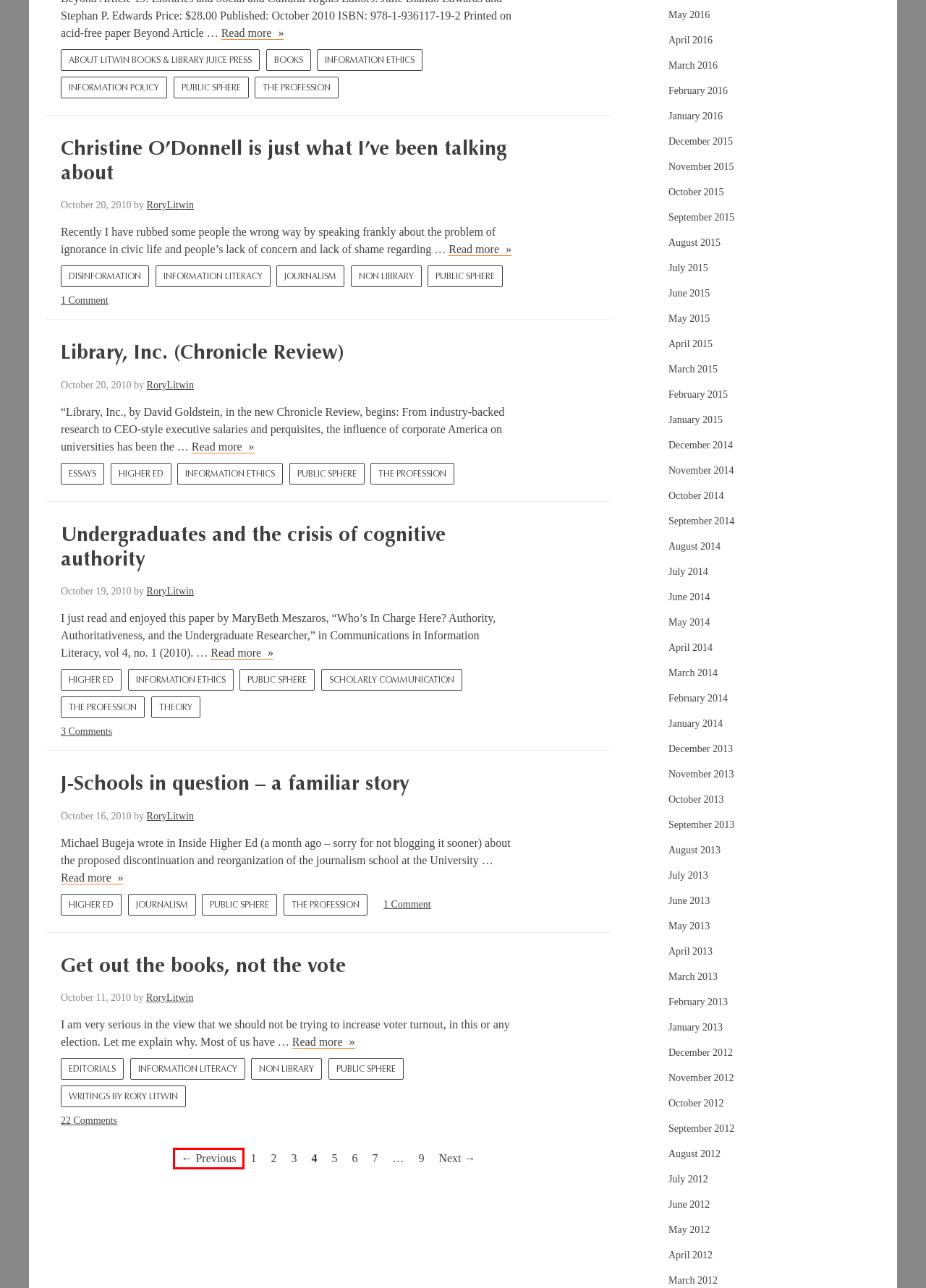You are looking at a screenshot of a webpage with a red bounding box around an element. Determine the best matching webpage description for the new webpage resulting from clicking the element in the red bounding box. Here are the descriptions:
A. Public Sphere Archives - Page 2 of 9 - Litwin Books & Library Juice Press
B. Public Sphere Archives - Page 3 of 9 - Litwin Books & Library Juice Press
C. December 2014 - Litwin Books & Library Juice Press
D. Public Sphere Archives - Page 7 of 9 - Litwin Books & Library Juice Press
E. April 2016 - Litwin Books & Library Juice Press
F. November 2012 - Litwin Books & Library Juice Press
G. January 2013 - Litwin Books & Library Juice Press
H. October 2013 - Litwin Books & Library Juice Press

B